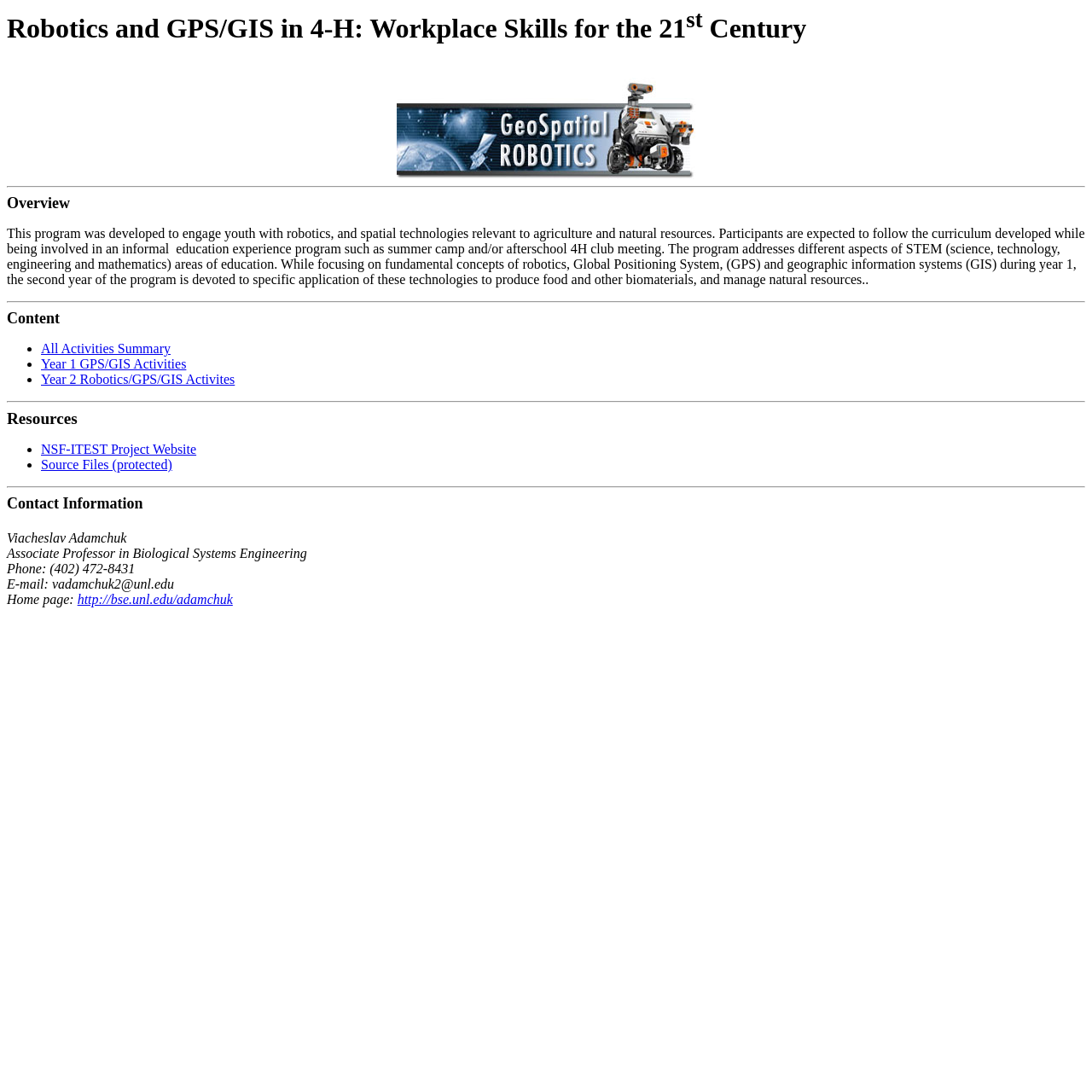Generate the text of the webpage's primary heading.

Robotics and GPS/GIS in 4-H: Workplace Skills for the 21st Century